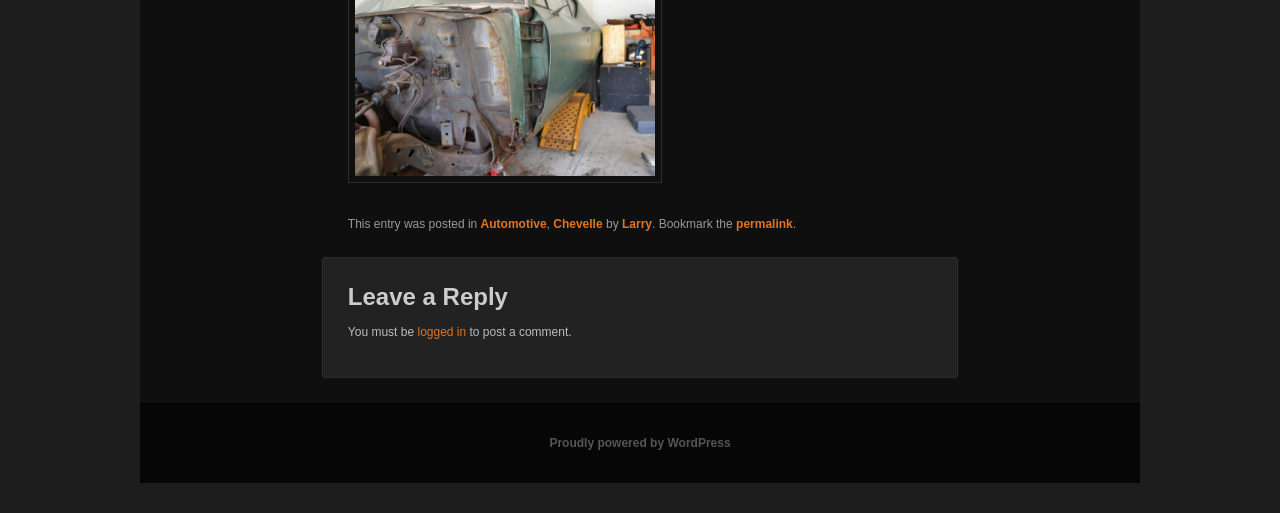Predict the bounding box coordinates for the UI element described as: "Automotive". The coordinates should be four float numbers between 0 and 1, presented as [left, top, right, bottom].

[0.375, 0.422, 0.427, 0.449]